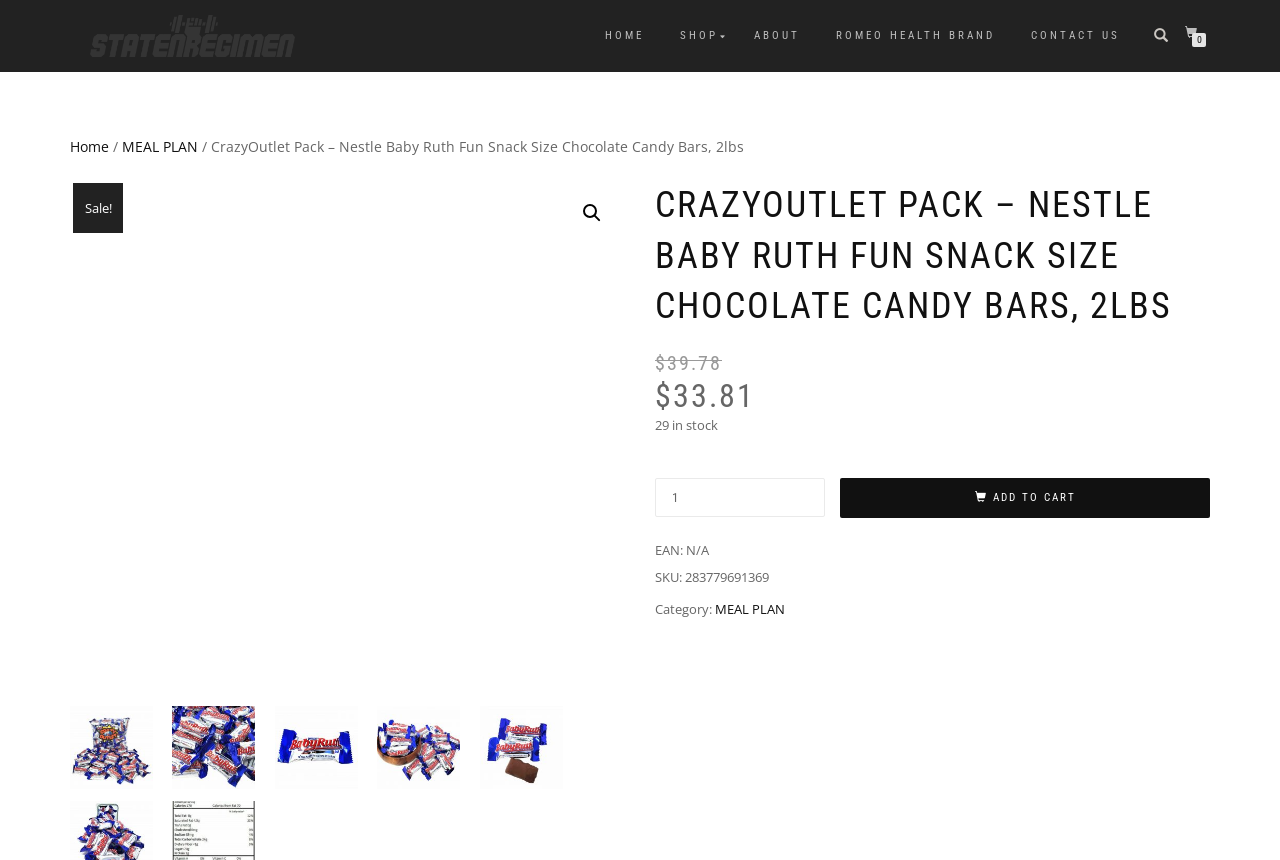Locate the bounding box coordinates of the clickable element to fulfill the following instruction: "Search for products". Provide the coordinates as four float numbers between 0 and 1 in the format [left, top, right, bottom].

[0.448, 0.227, 0.477, 0.269]